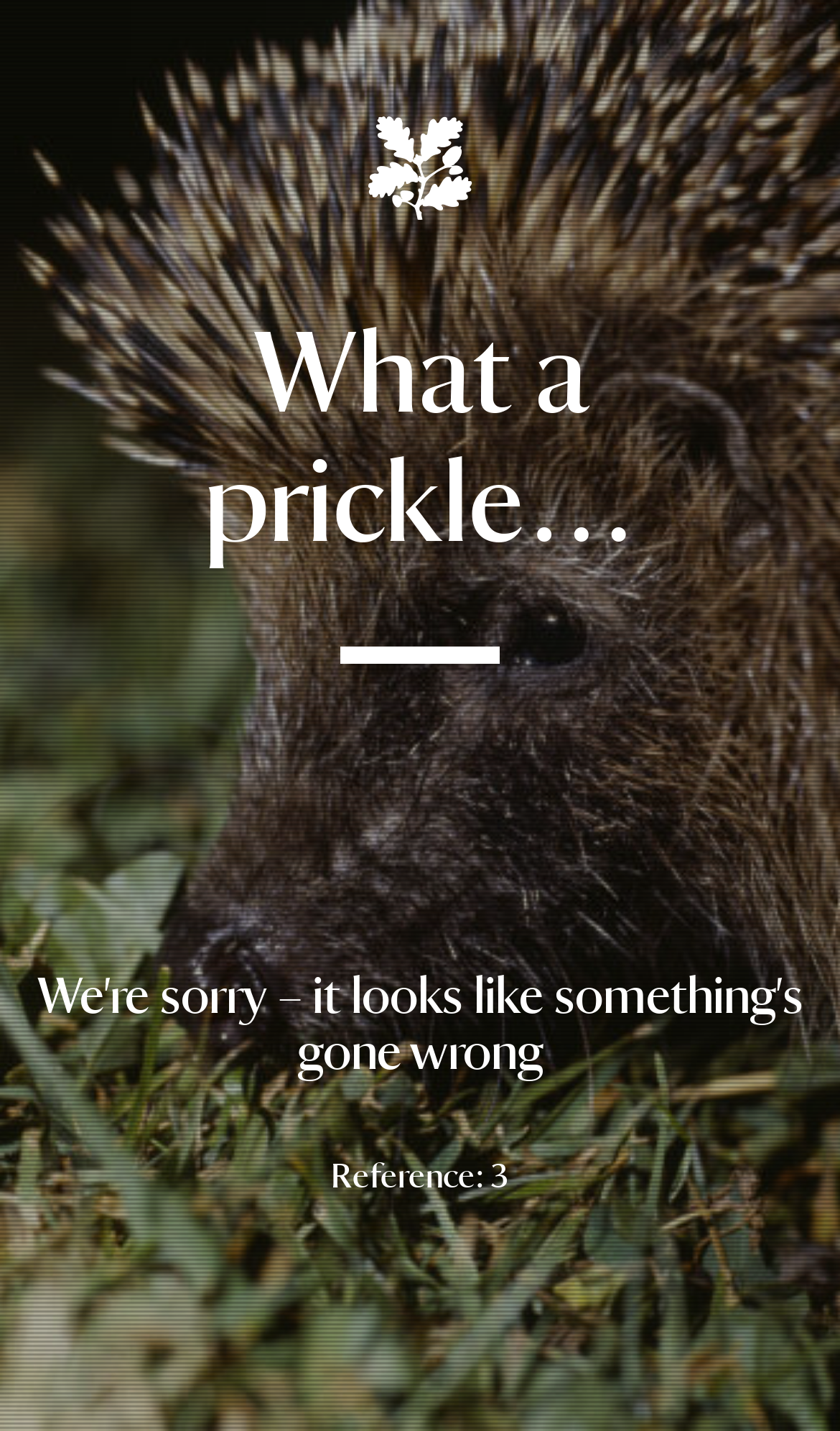Provide the bounding box for the UI element matching this description: "parent_node: What a prickle…".

[0.03, 0.072, 0.97, 0.181]